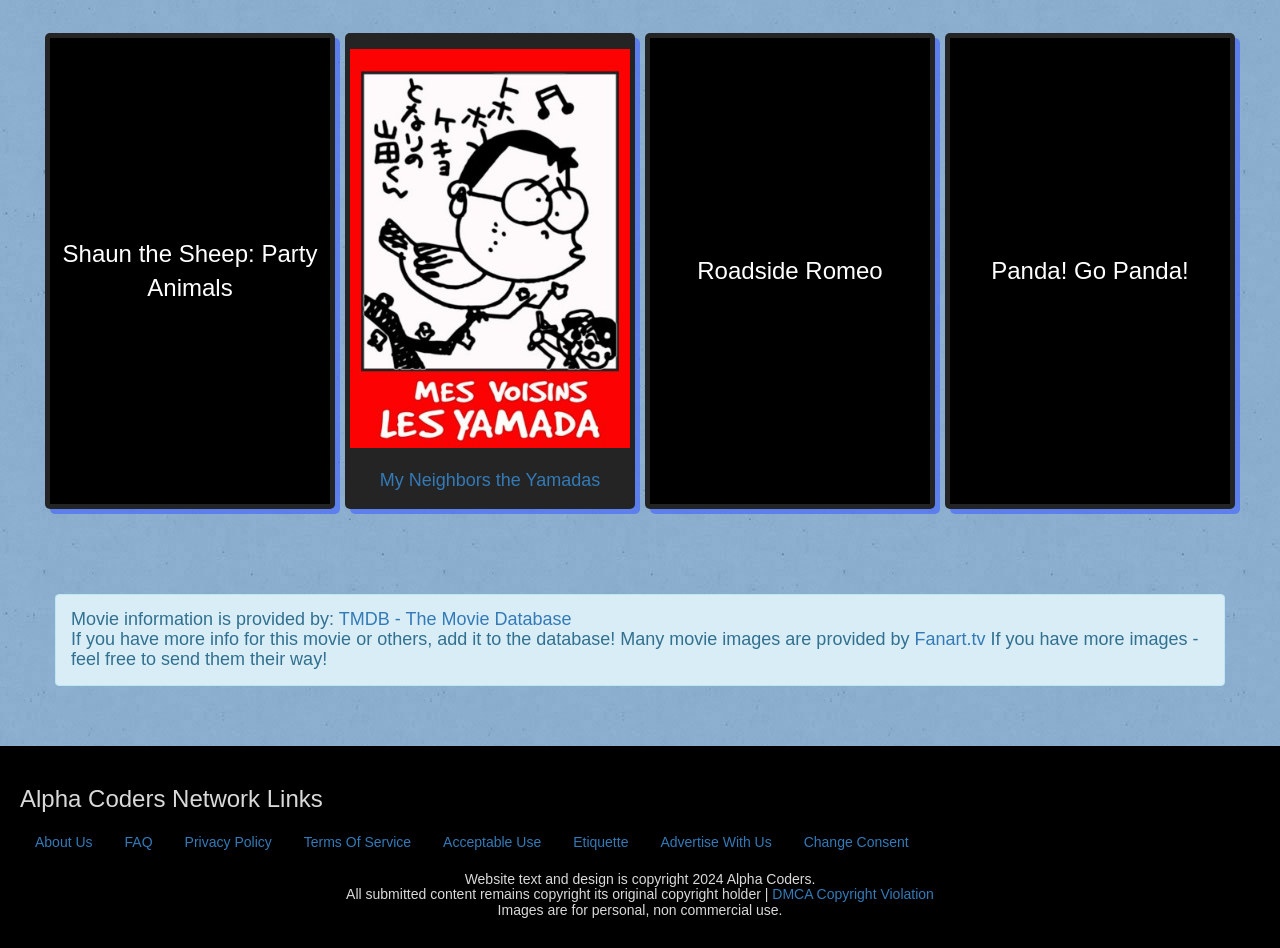Please provide a comprehensive response to the question below by analyzing the image: 
How many links are provided for 'My Neighbors the Yamadas'?

There are two links provided for 'My Neighbors the Yamadas', one with an image and another without an image.